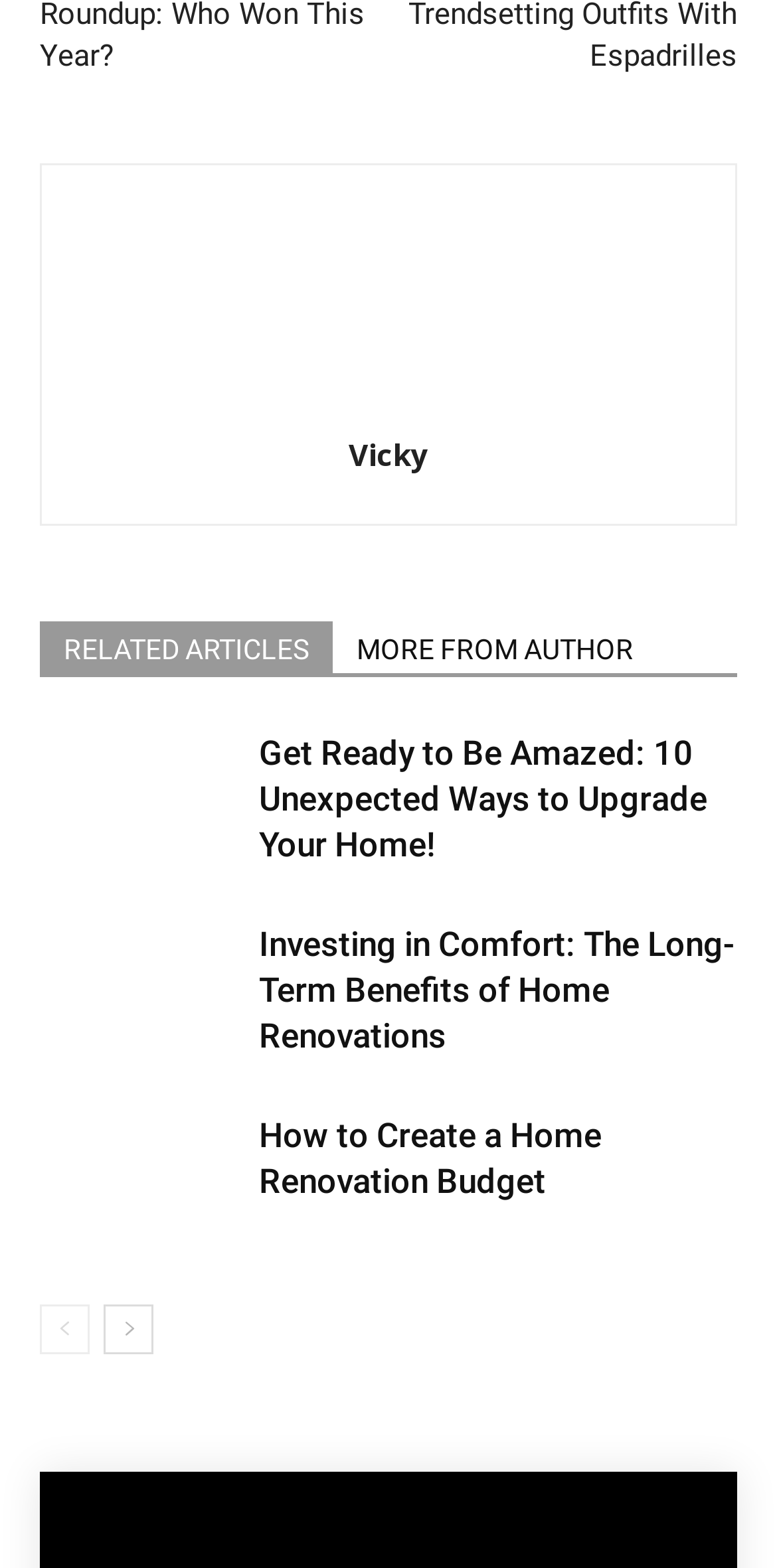Locate the bounding box coordinates of the area you need to click to fulfill this instruction: 'read related articles'. The coordinates must be in the form of four float numbers ranging from 0 to 1: [left, top, right, bottom].

[0.051, 0.396, 0.428, 0.429]